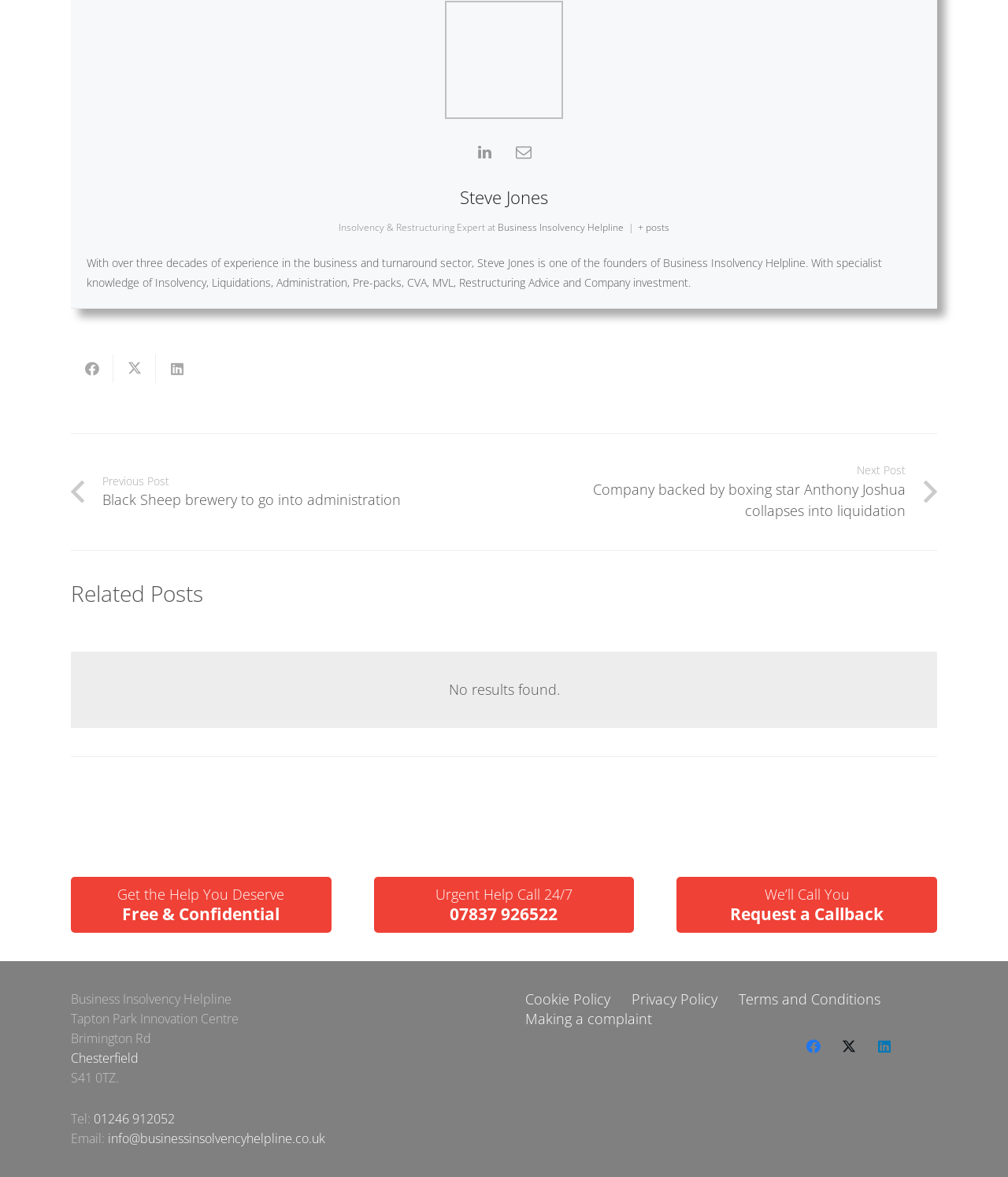What is the phone number to contact for urgent help?
Based on the image, answer the question in a detailed manner.

The webpage provides a phone number for urgent help, which is mentioned in the static text element with bounding box coordinates [0.446, 0.767, 0.554, 0.786].